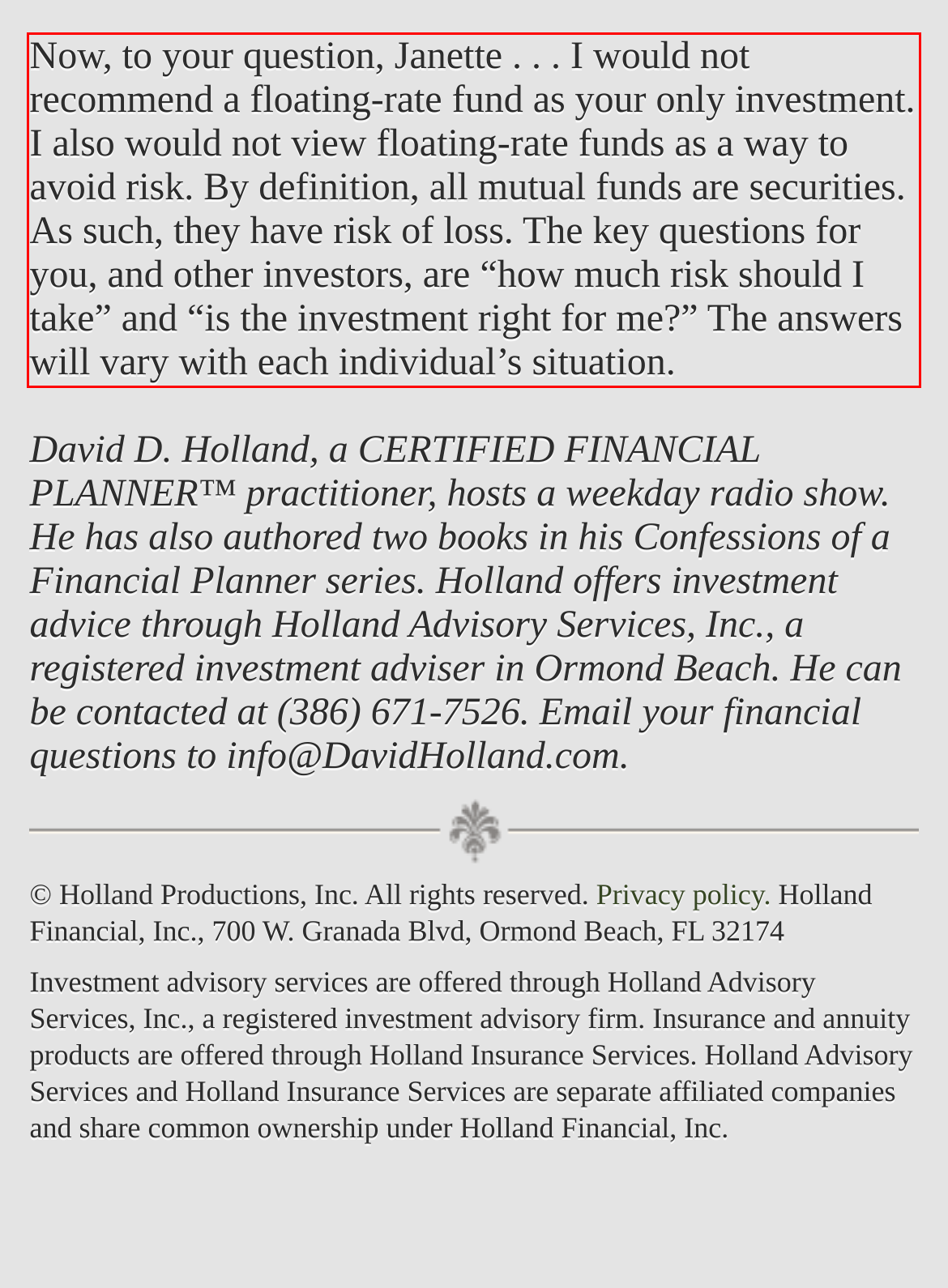Given a screenshot of a webpage containing a red bounding box, perform OCR on the text within this red bounding box and provide the text content.

Now, to your question, Janette . . . I would not recommend a floating-rate fund as your only investment. I also would not view floating-rate funds as a way to avoid risk. By definition, all mutual funds are securities. As such, they have risk of loss. The key questions for you, and other investors, are “how much risk should I take” and “is the investment right for me?” The answers will vary with each individual’s situation.